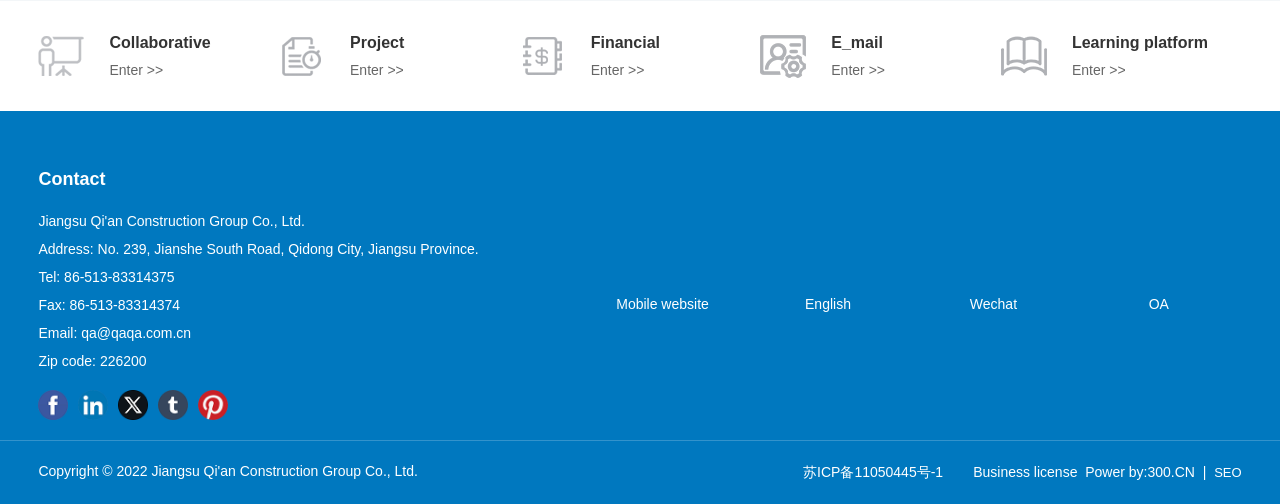Given the webpage screenshot, identify the bounding box of the UI element that matches this description: "86-513-83314375".

[0.05, 0.534, 0.136, 0.566]